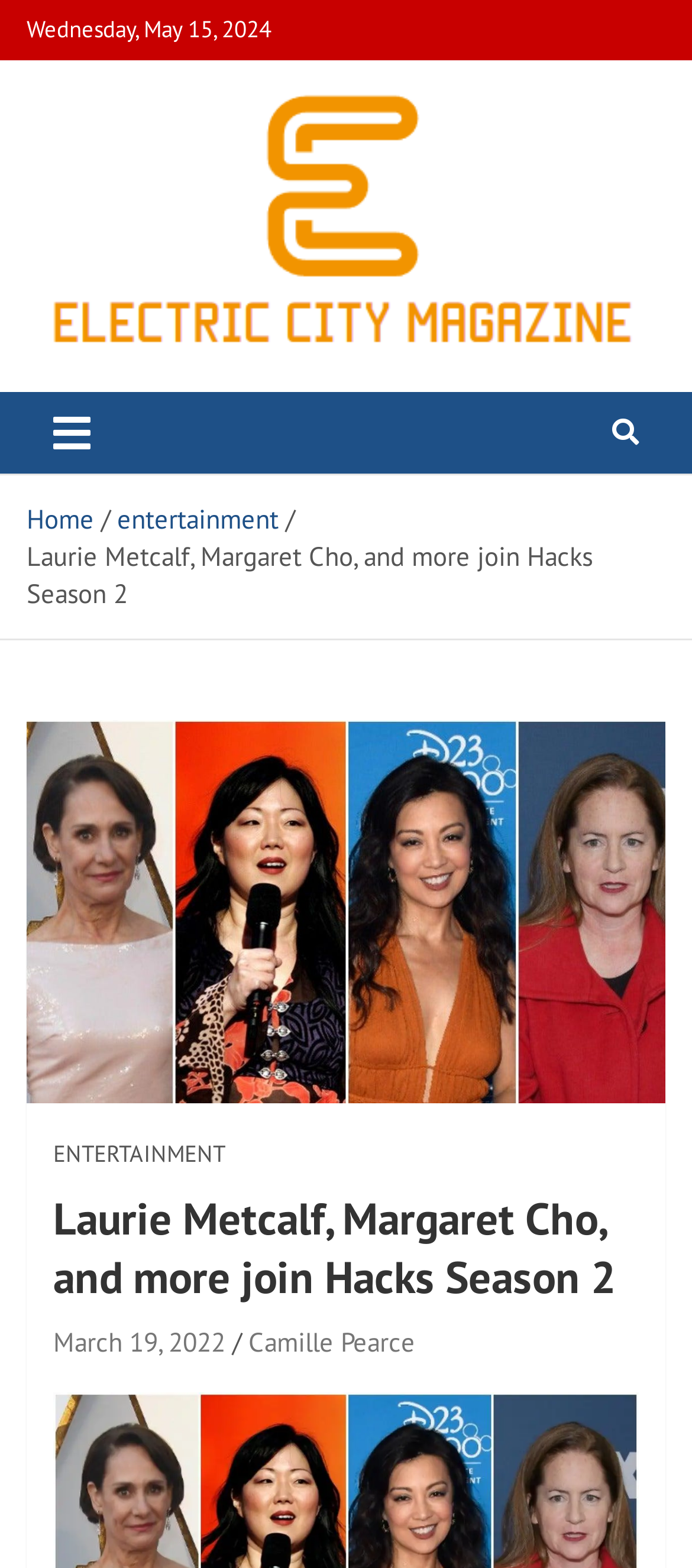Show the bounding box coordinates of the element that should be clicked to complete the task: "Call the phone number".

None